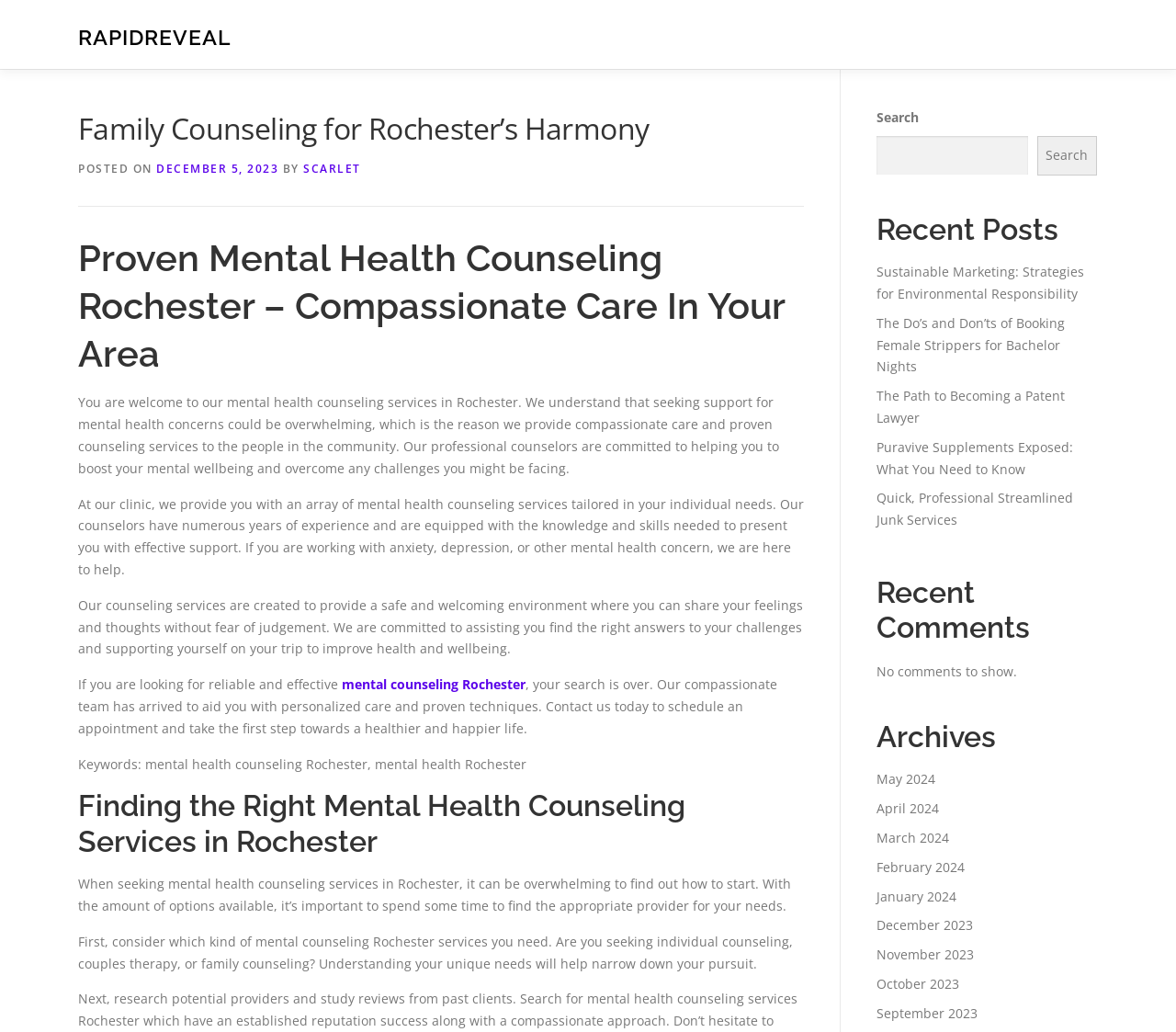Determine the bounding box coordinates of the clickable element necessary to fulfill the instruction: "Contact us". Provide the coordinates as four float numbers within the 0 to 1 range, i.e., [left, top, right, bottom].

[0.055, 0.0, 0.185, 0.038]